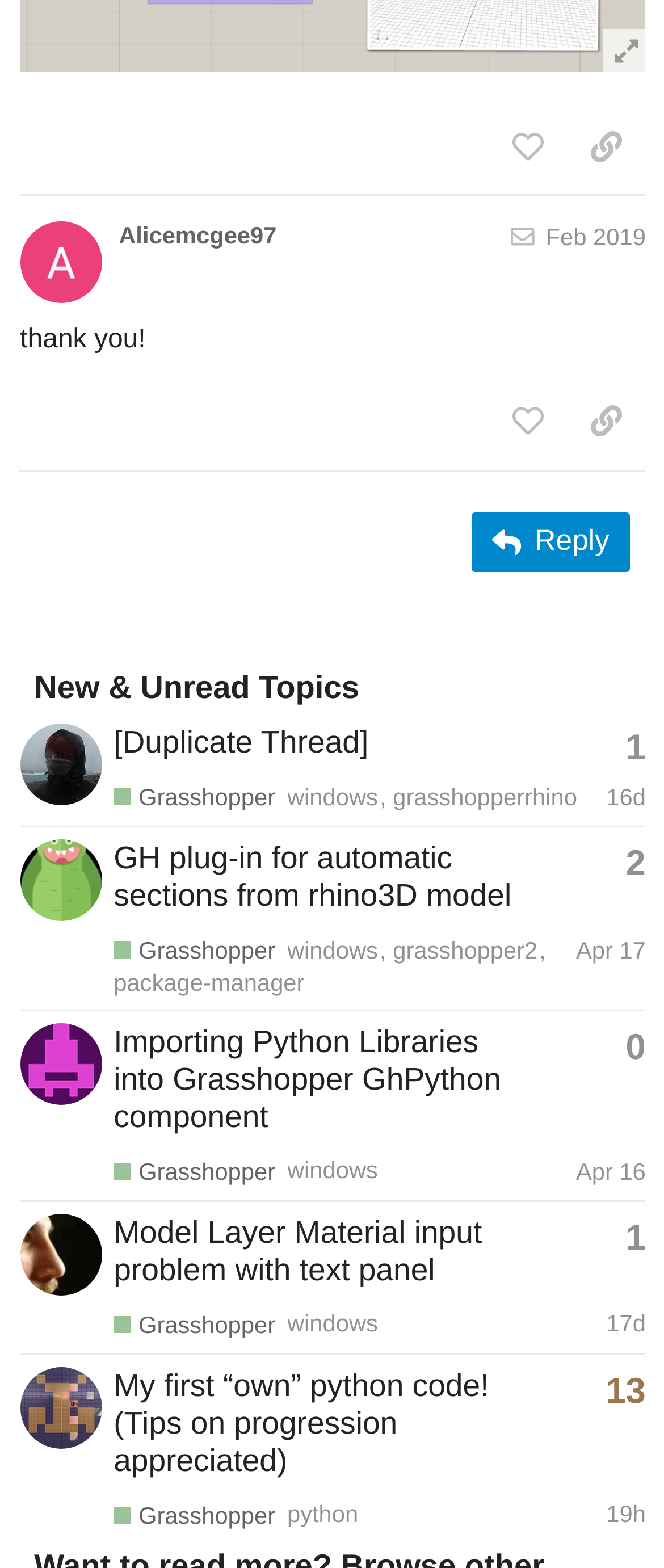How many topics are listed on the webpage?
Look at the image and provide a short answer using one word or a phrase.

4